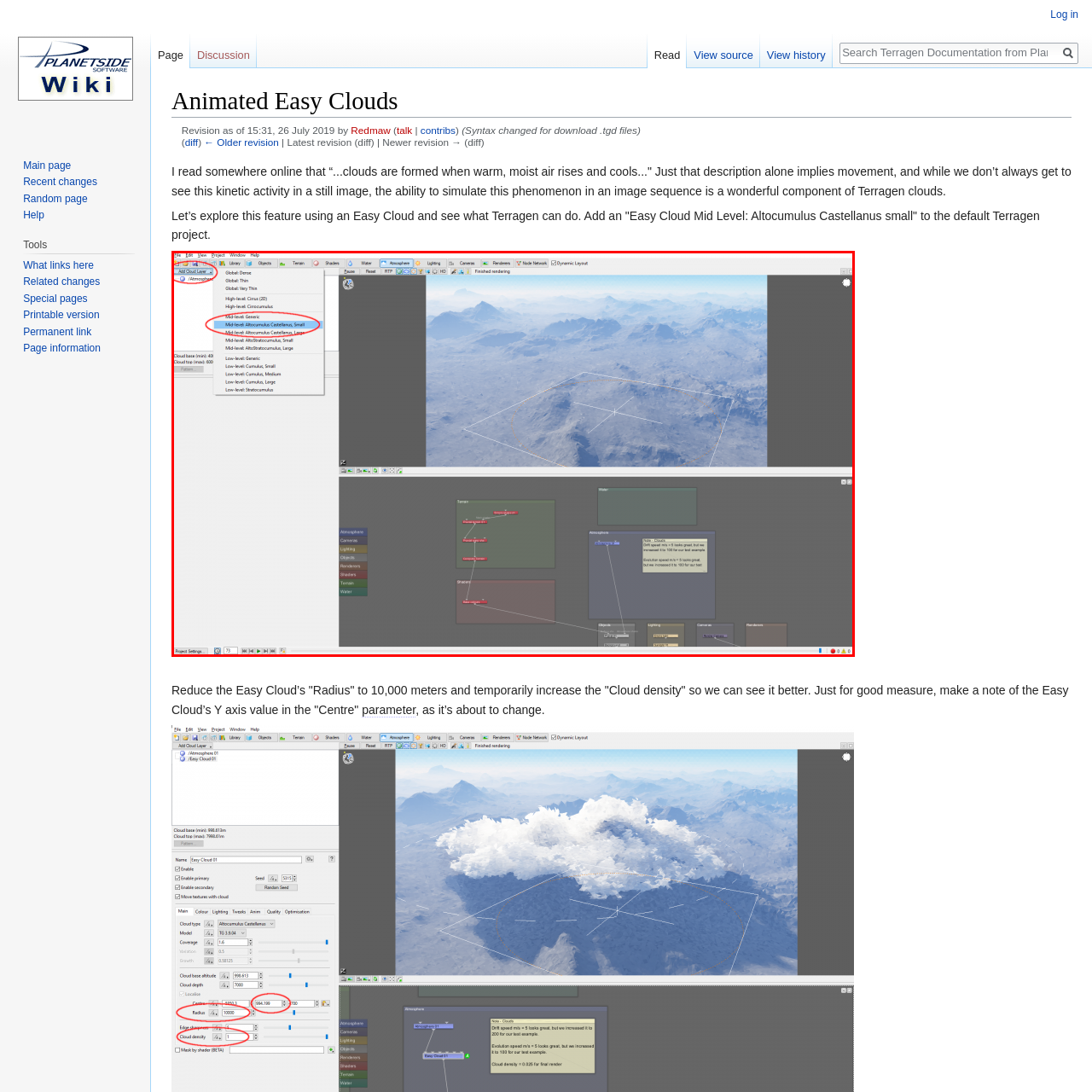What type of cloud layer is being added? Please look at the image within the red bounding box and provide a one-word or short-phrase answer based on what you see.

Mid-level Altocumulus Castellanus, Small